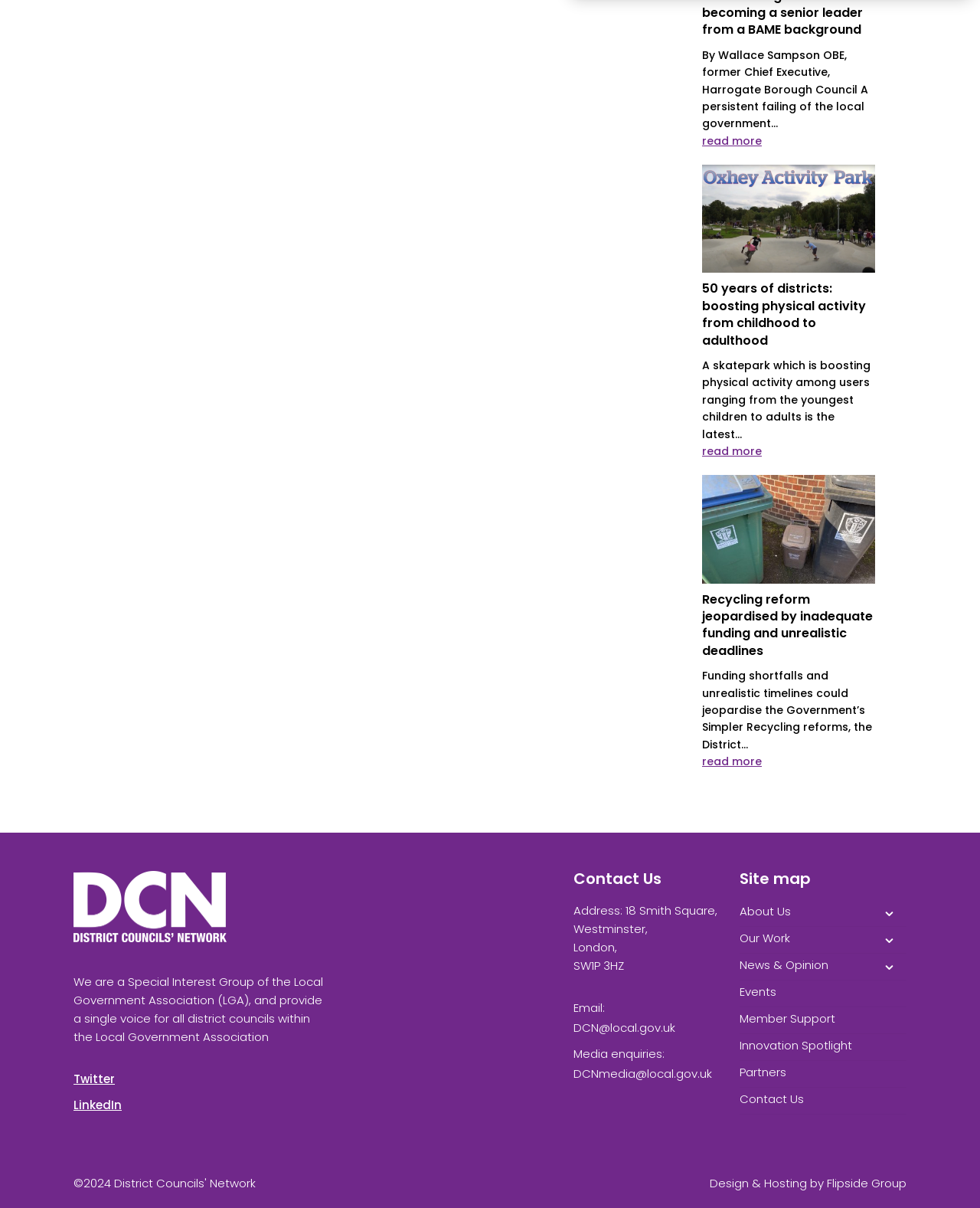Please locate the bounding box coordinates of the element that needs to be clicked to achieve the following instruction: "go to site map". The coordinates should be four float numbers between 0 and 1, i.e., [left, top, right, bottom].

[0.755, 0.721, 0.925, 0.74]